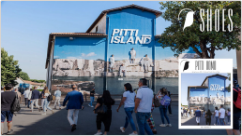Generate a detailed caption that describes the image.

The image captures a vibrant scene from the Pitti Uomo event, showcasing the Pitti Island exhibition space, highly emblematic of contemporary fashion trends. The large building prominently displays the words "PITTI ISLAND," adorned with striking visuals that evoke a sense of summer and innovation. Visitors, dressed in stylish attire, bustle around, indicating a lively atmosphere filled with anticipation and creativity. The image also features a smaller inset, reinforcing the focus on footwear, with the word "SHOES" artistically arranged, suggesting a spotlight on shoe trends for the upcoming season. This reflects the overall theme of the summer edition, which emphasizes a return to normality and a celebration of individual expression through fashion.